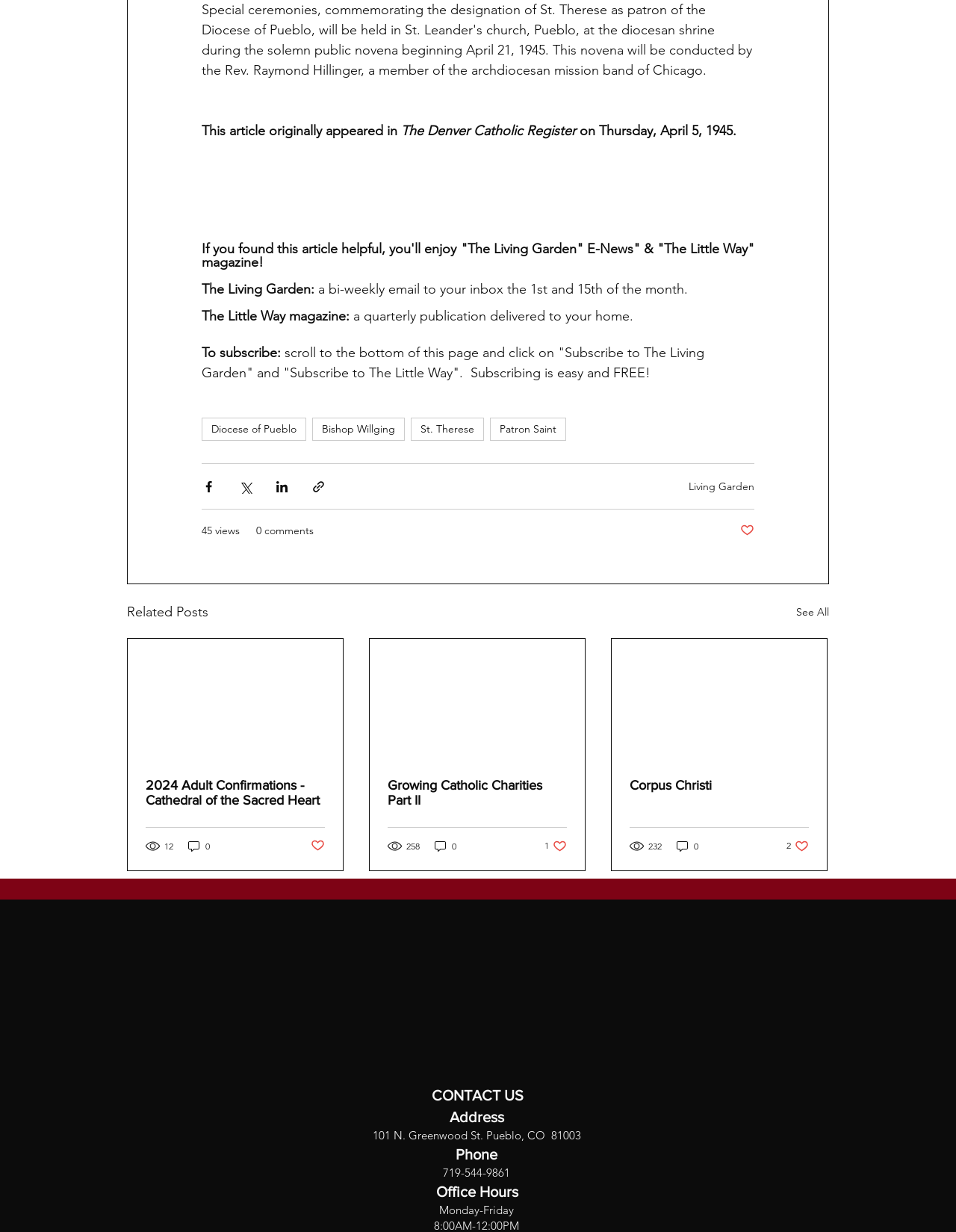Specify the bounding box coordinates of the region I need to click to perform the following instruction: "Subscribe to The Living Garden". The coordinates must be four float numbers in the range of 0 to 1, i.e., [left, top, right, bottom].

[0.117, 0.823, 0.211, 0.839]